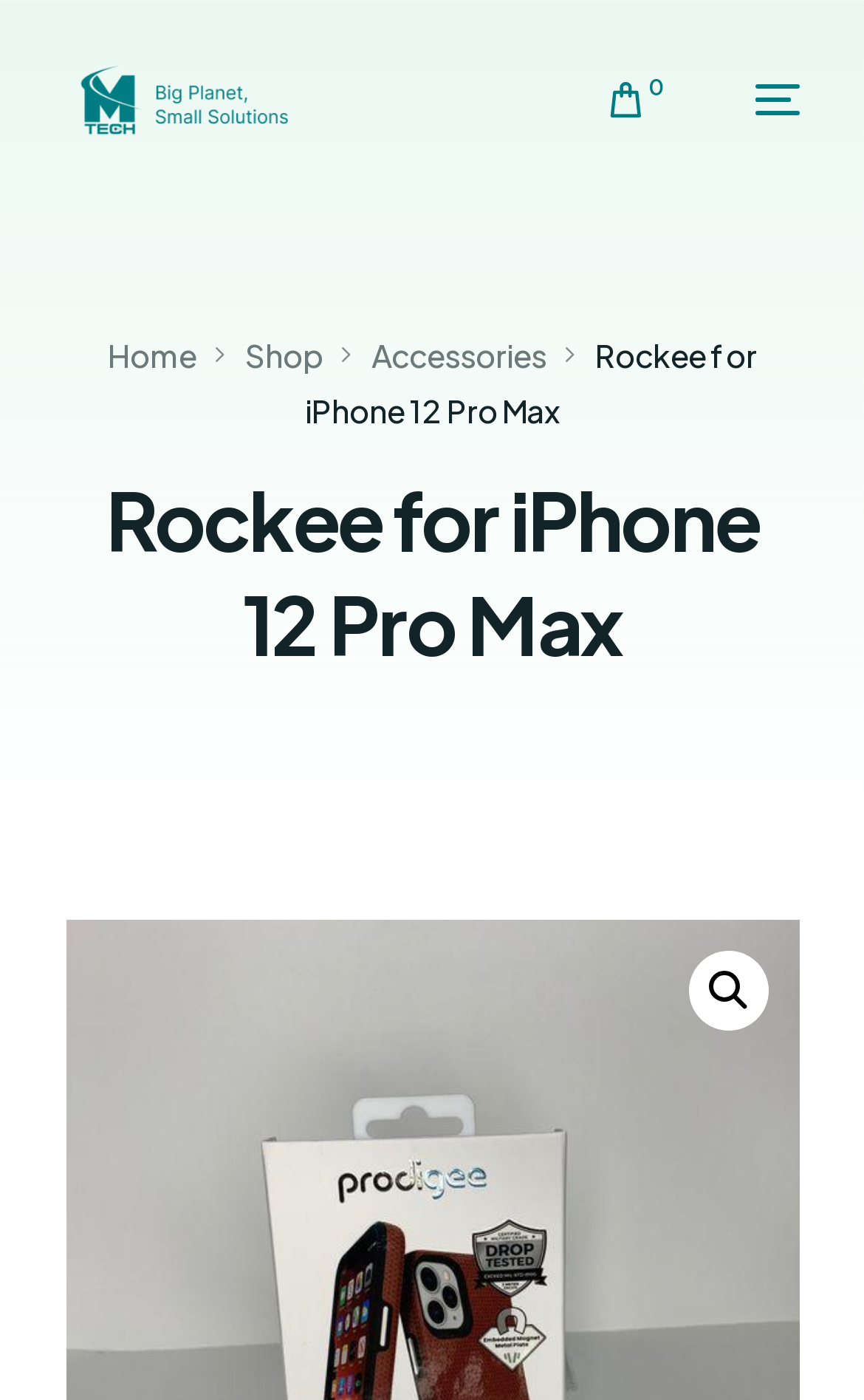Can you find the bounding box coordinates for the element that needs to be clicked to execute this instruction: "go to shop page"? The coordinates should be given as four float numbers between 0 and 1, i.e., [left, top, right, bottom].

[0.283, 0.238, 0.373, 0.267]